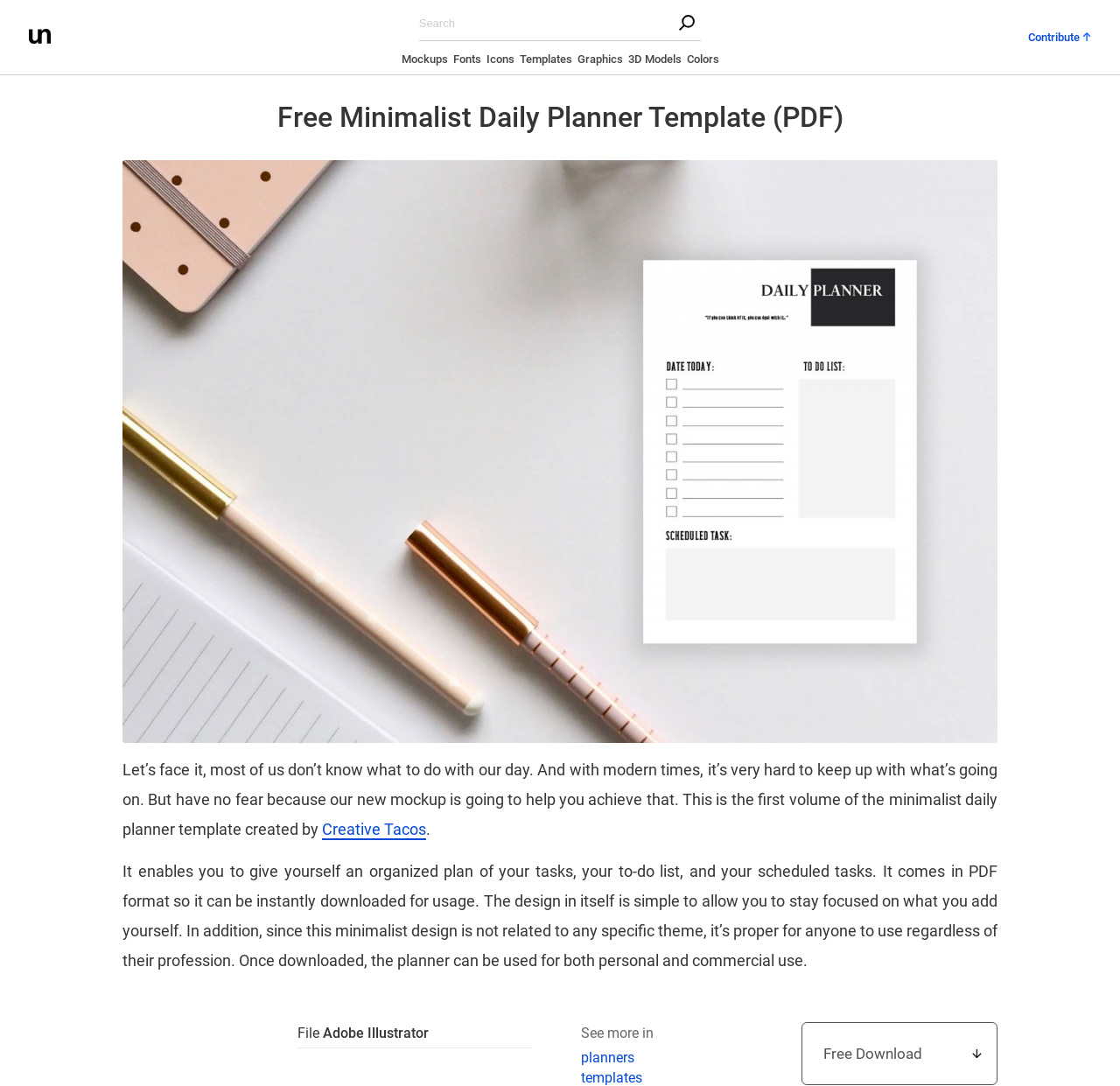Find the bounding box coordinates for the element described here: "3D Models".

[0.561, 0.048, 0.608, 0.066]